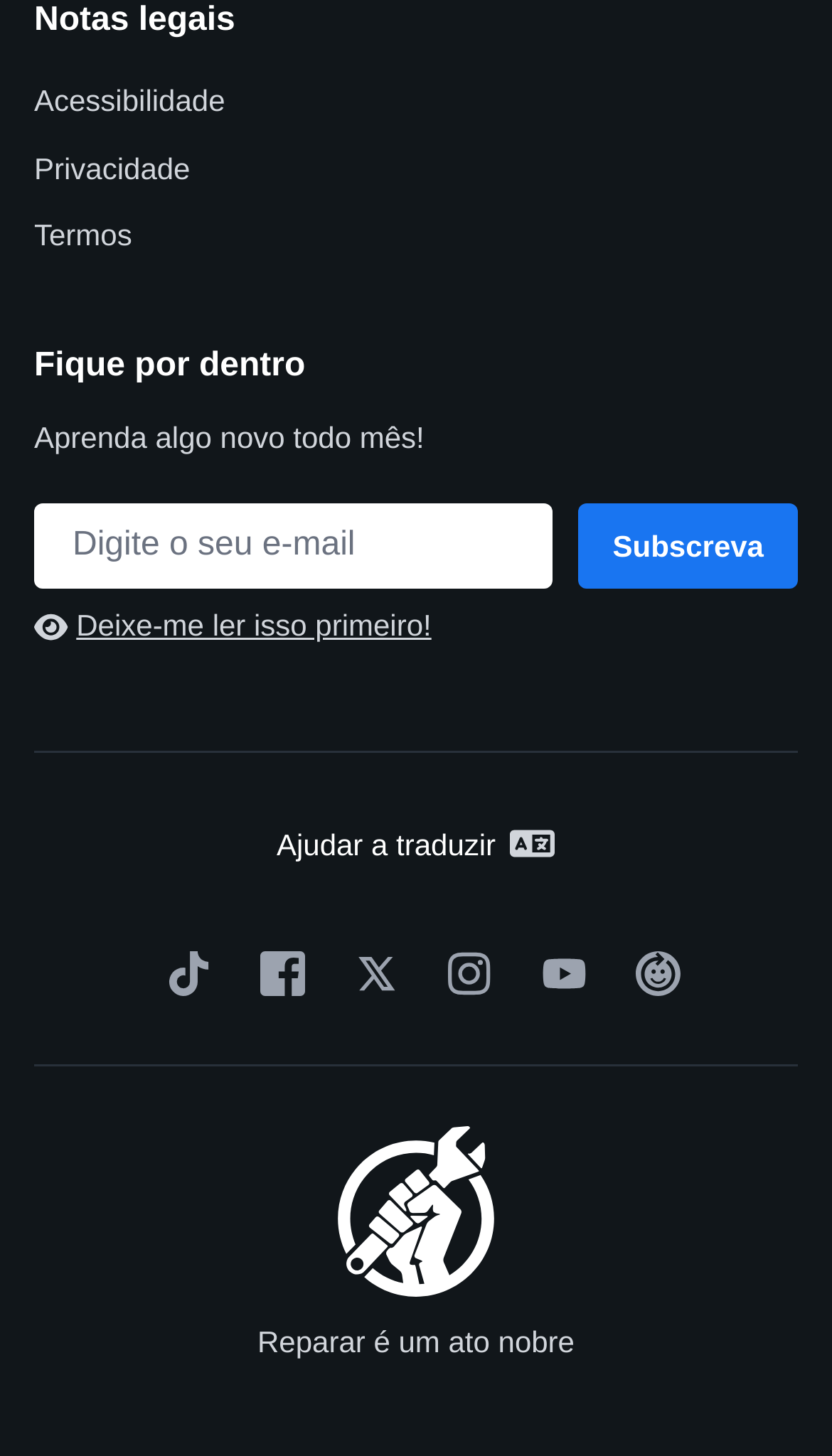What is the purpose of the 'Ajudar a traduzir' link?
Look at the image and answer with only one word or phrase.

To help translate